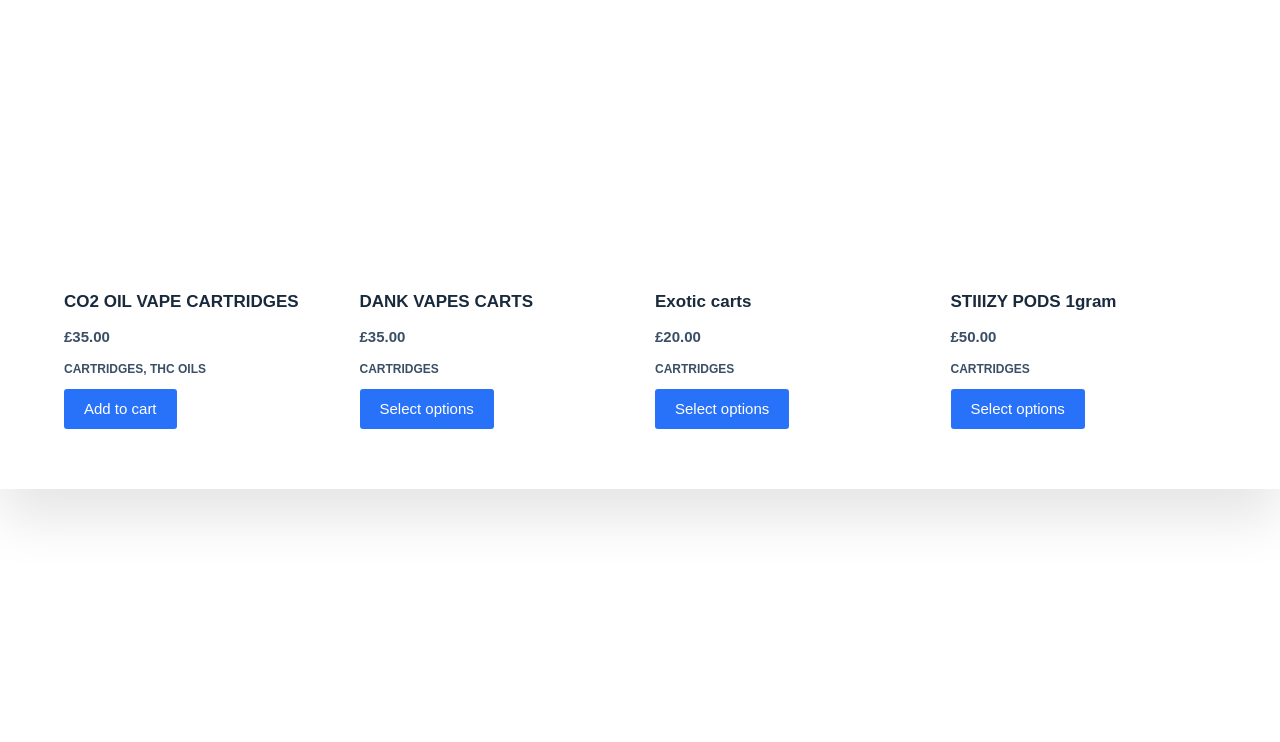What is the price of STIIIZY PODS 1gram?
Answer the question with as much detail as possible.

I found the price by looking at the StaticText elements next to the heading 'STIIIZY PODS 1gram', which shows the price as '£50.00'.